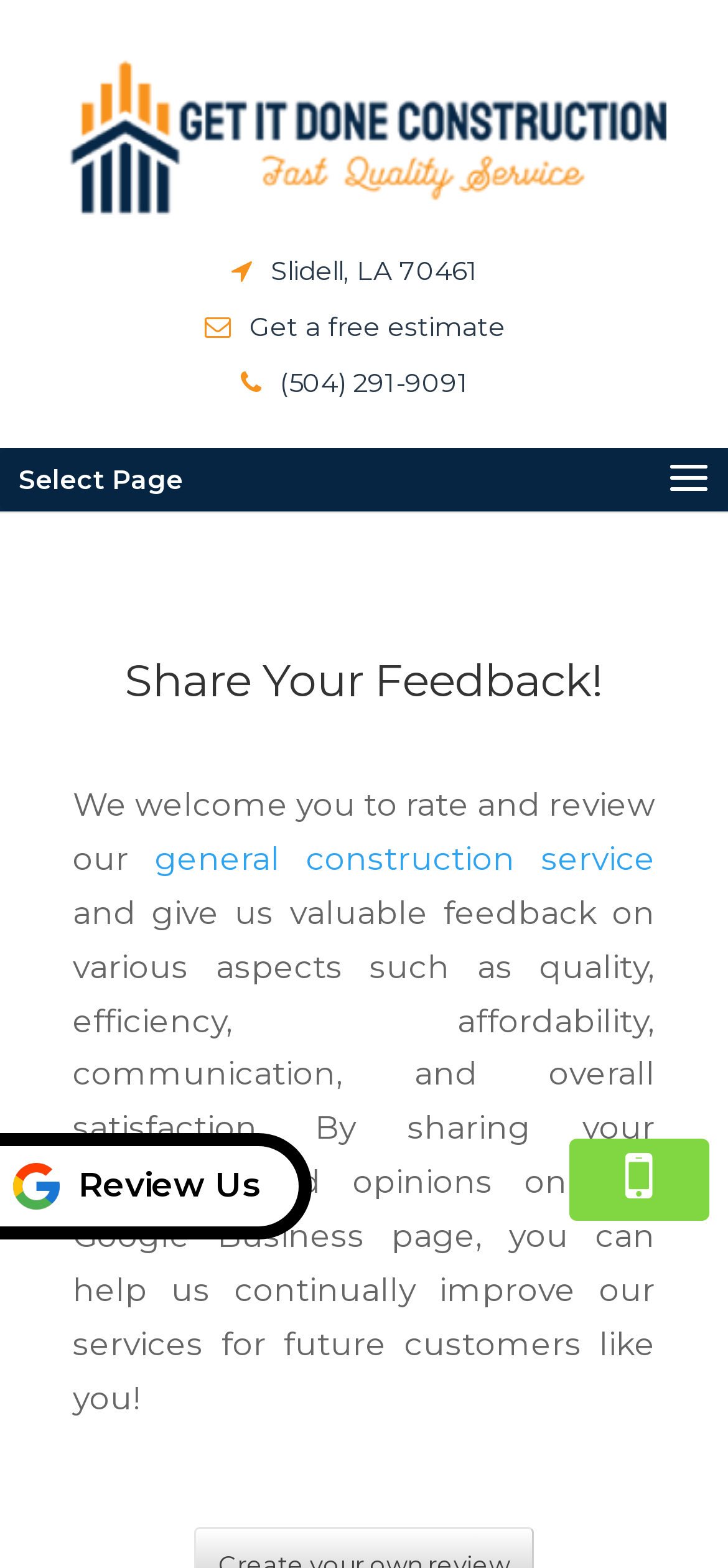From the webpage screenshot, identify the region described by EmailGet a free estimate. Provide the bounding box coordinates as (top-left x, top-left y, bottom-right x, bottom-right y), with each value being a floating point number between 0 and 1.

[0.101, 0.19, 0.899, 0.226]